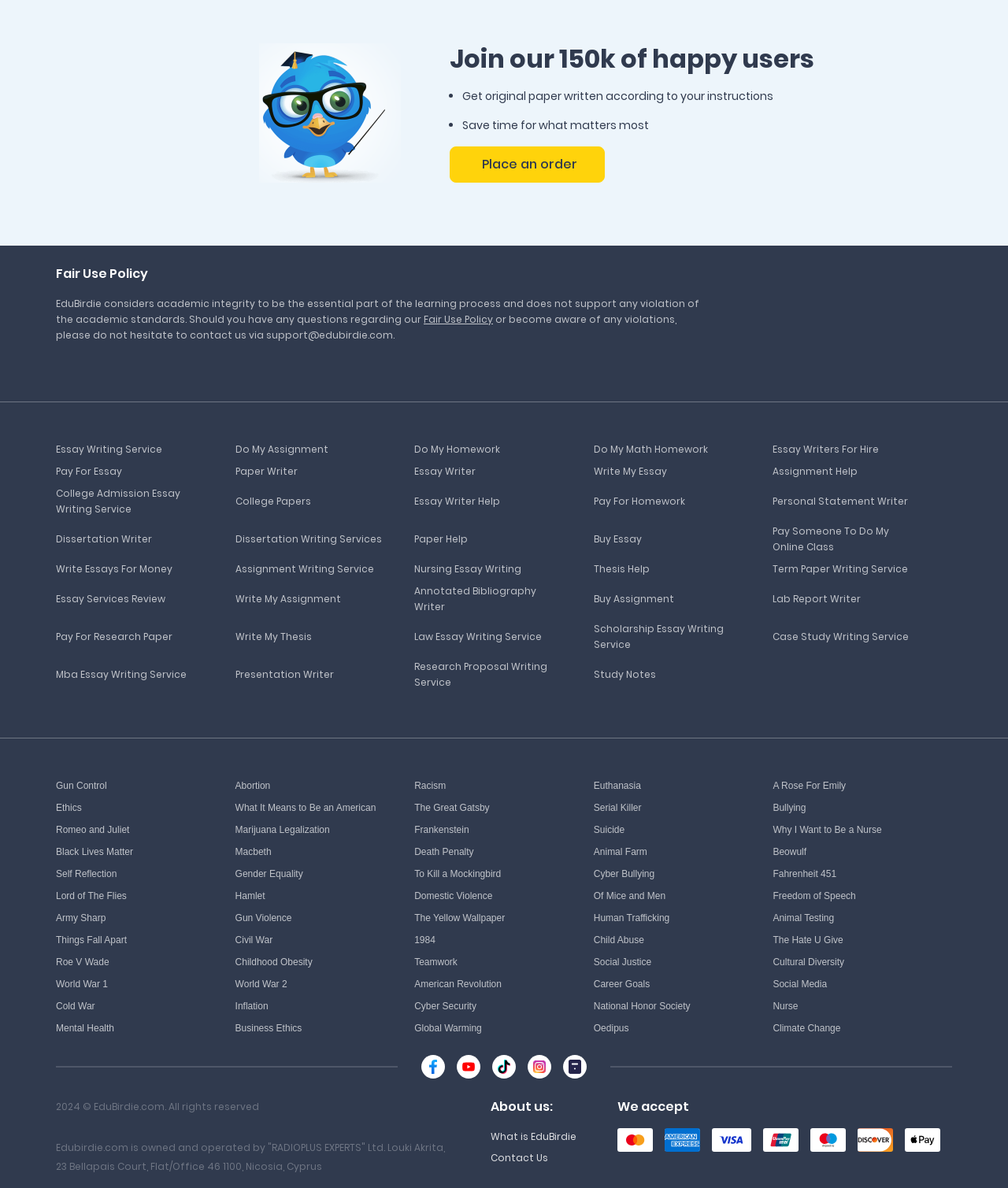What is the theme of the image on the webpage?
Using the image as a reference, give a one-word or short phrase answer.

Check it out!